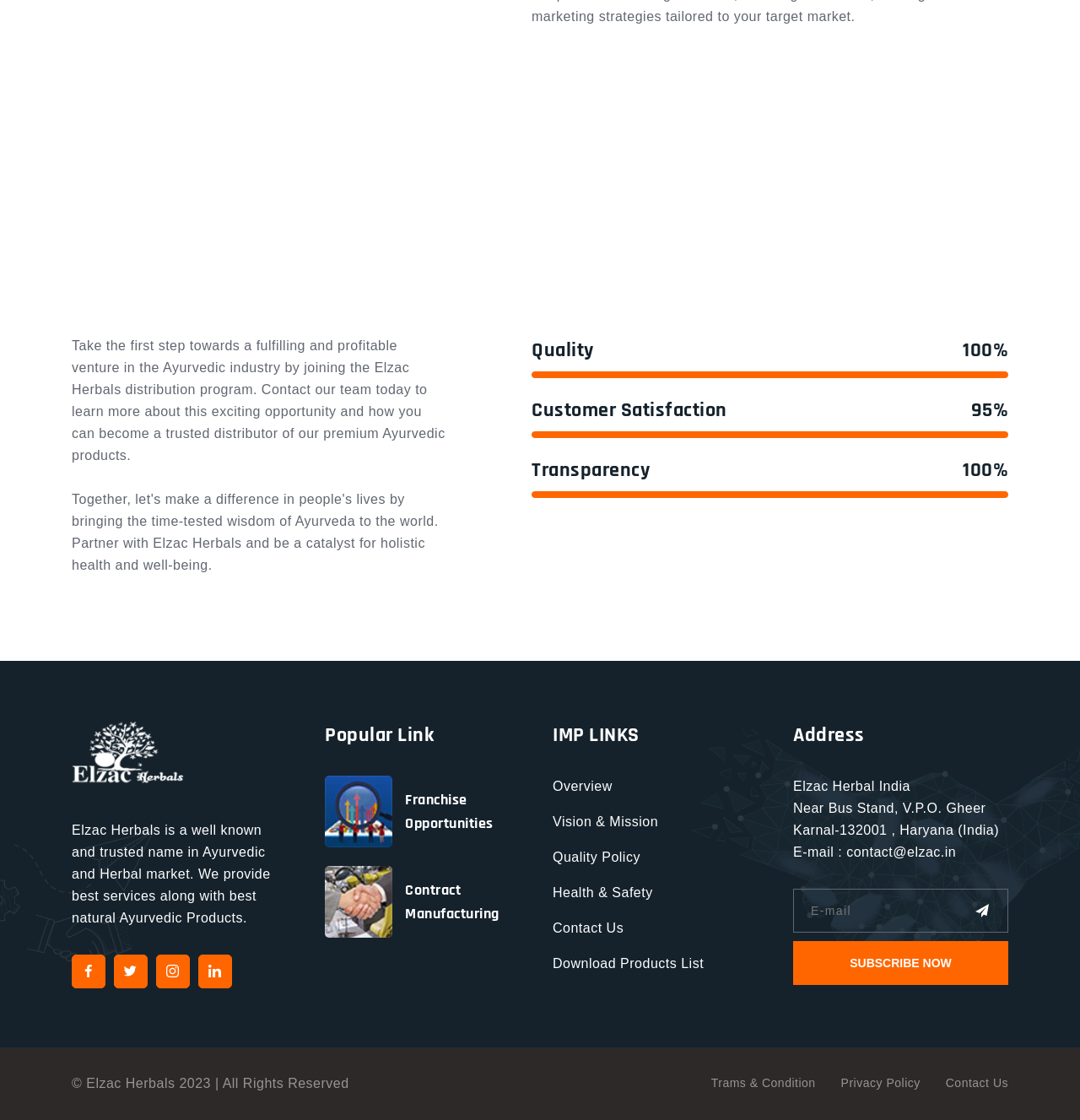Provide a one-word or short-phrase answer to the question:
What is the address of Elzac Herbal India?

Near Bus Stand, V.P.O. Gheer, Karnal-132001, Haryana (India)